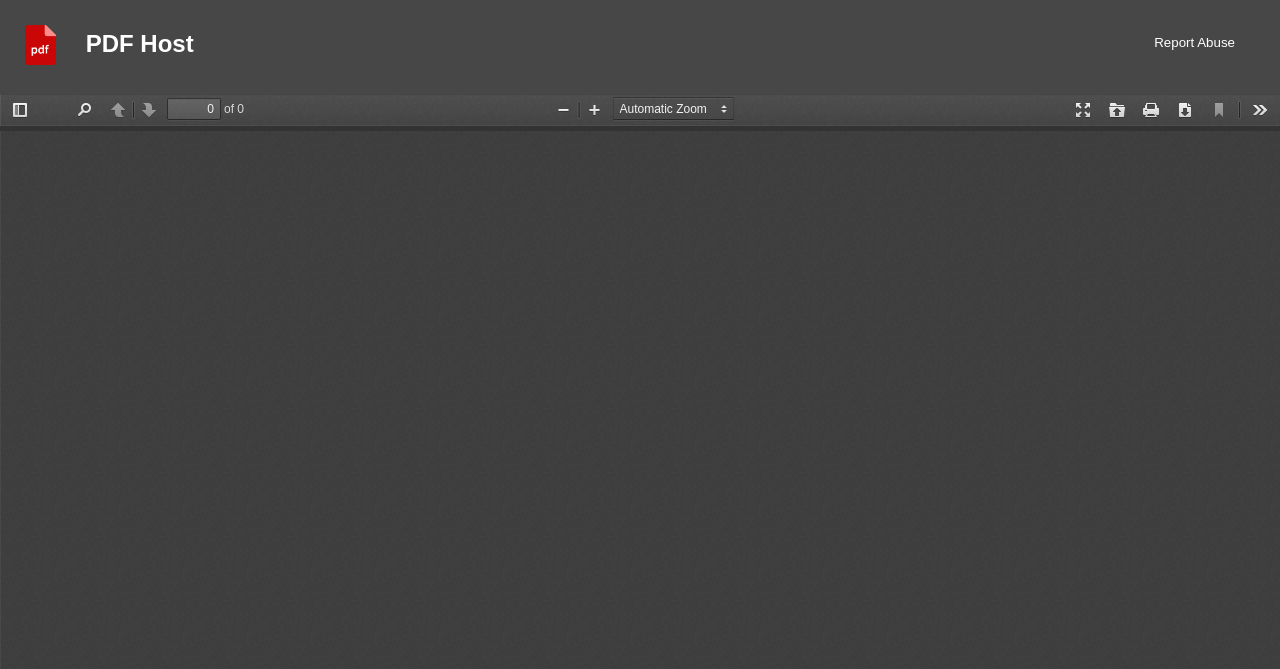Please mark the bounding box coordinates of the area that should be clicked to carry out the instruction: "zoom in".

[0.452, 0.145, 0.477, 0.182]